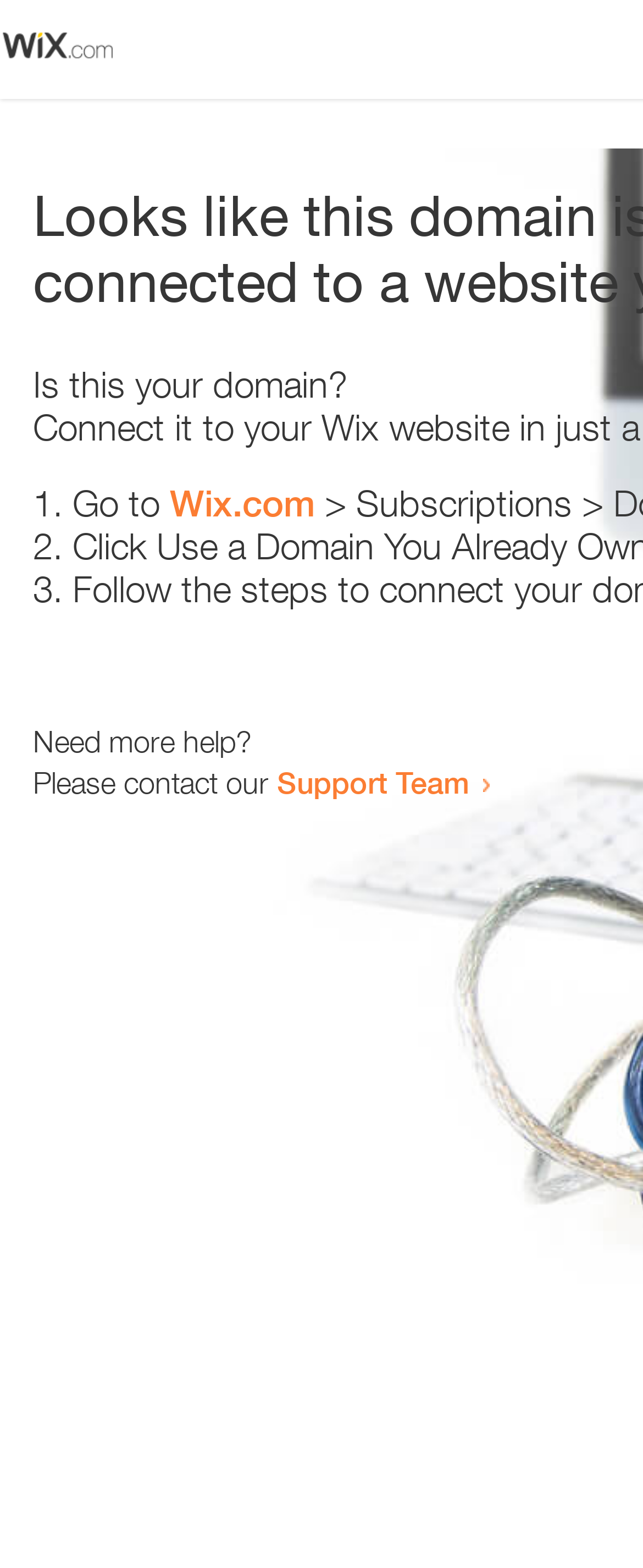How many steps are provided to resolve the issue?
Look at the screenshot and respond with one word or a short phrase.

3